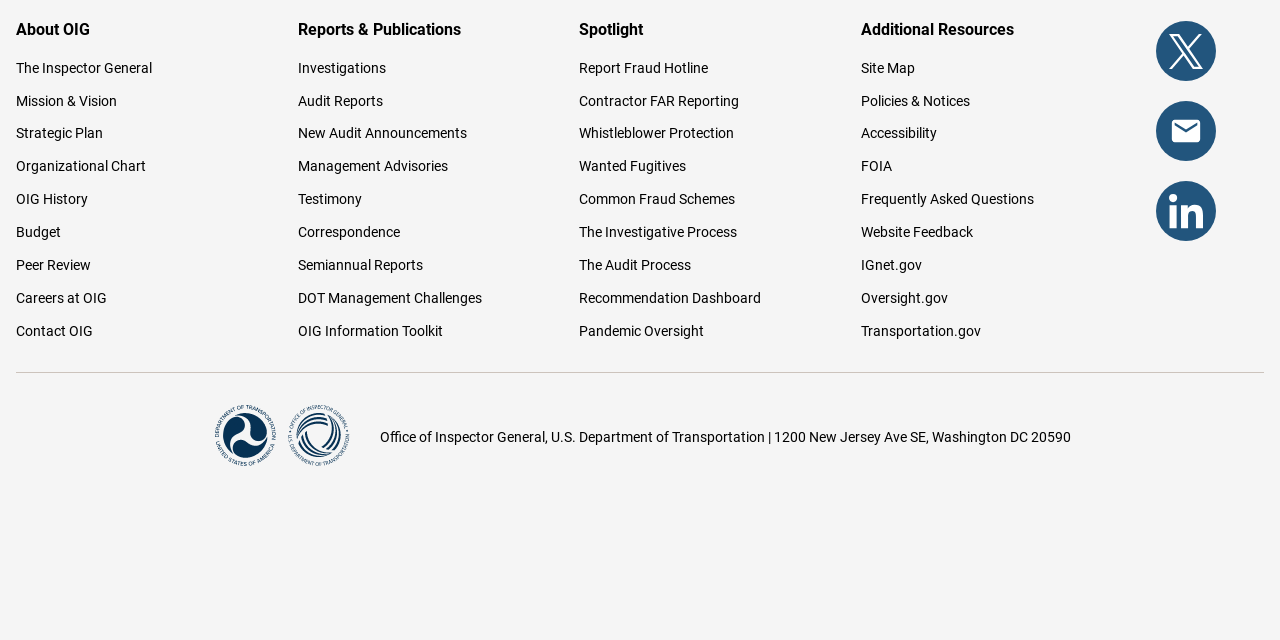Identify the bounding box coordinates for the UI element described as follows: Transportation.gov. Use the format (top-left x, top-left y, bottom-right x, bottom-right y) and ensure all values are floating point numbers between 0 and 1.

[0.672, 0.504, 0.766, 0.529]